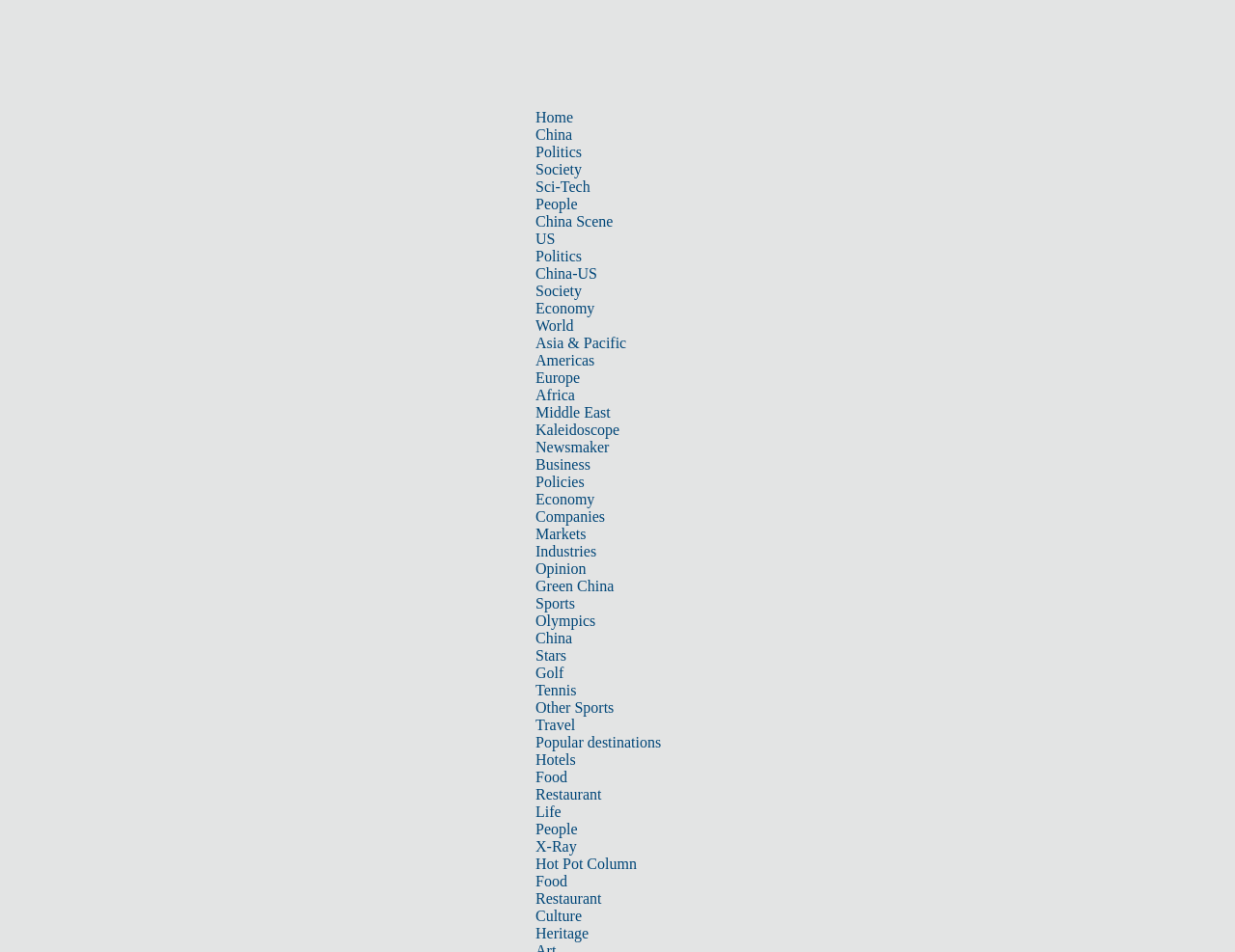Use a single word or phrase to answer the question: 
What is the category of the link 'Kaleidoscope'?

Society